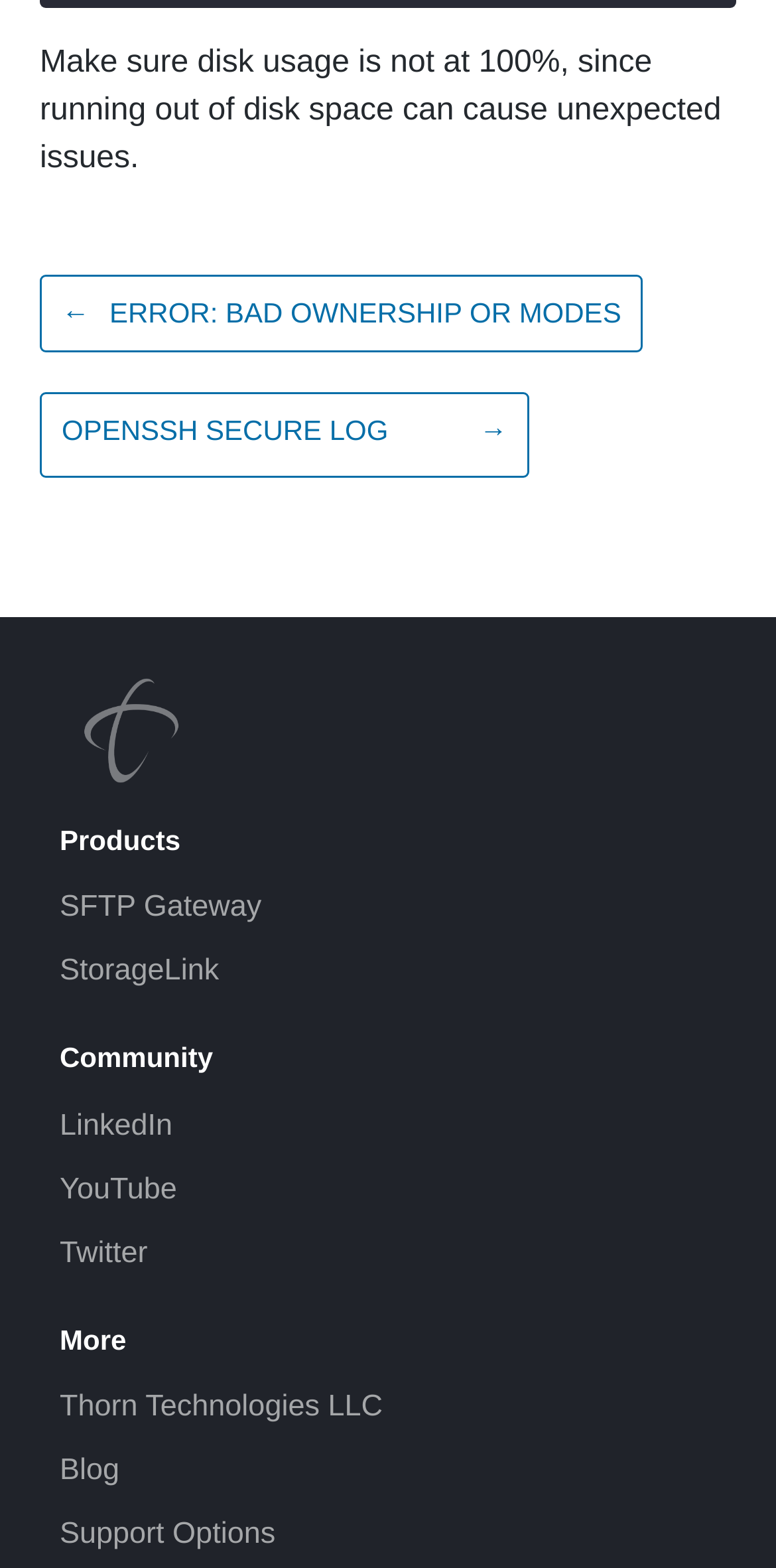Using the provided element description "Thorn Technologies LLC", determine the bounding box coordinates of the UI element.

[0.077, 0.879, 0.923, 0.917]